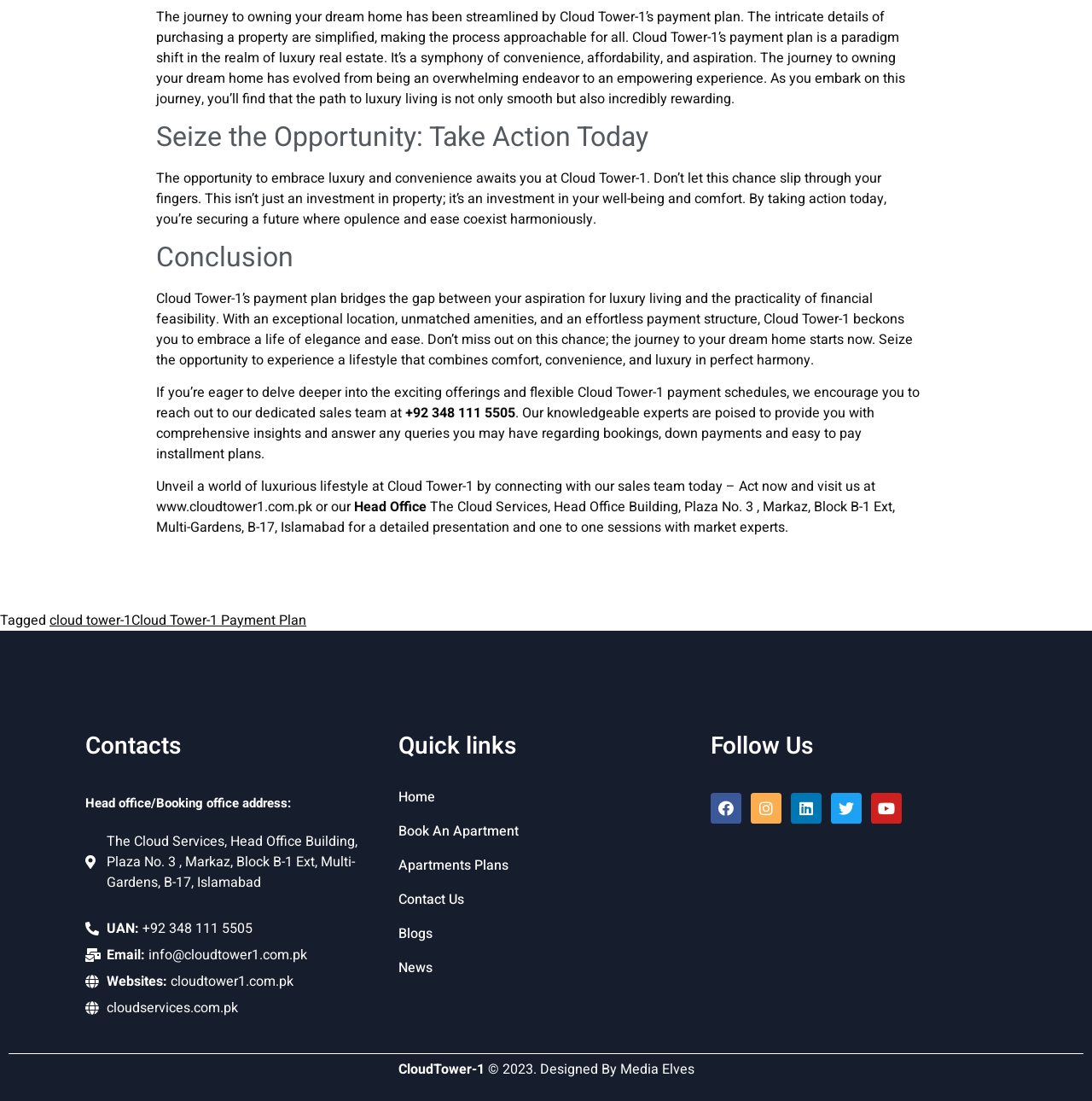Carefully examine the image and provide an in-depth answer to the question: How many social media platforms are listed to follow?

The social media platforms listed to follow are Facebook, Instagram, Linkedin, Twitter, and Youtube, which are mentioned in the link elements with the respective icons and text.